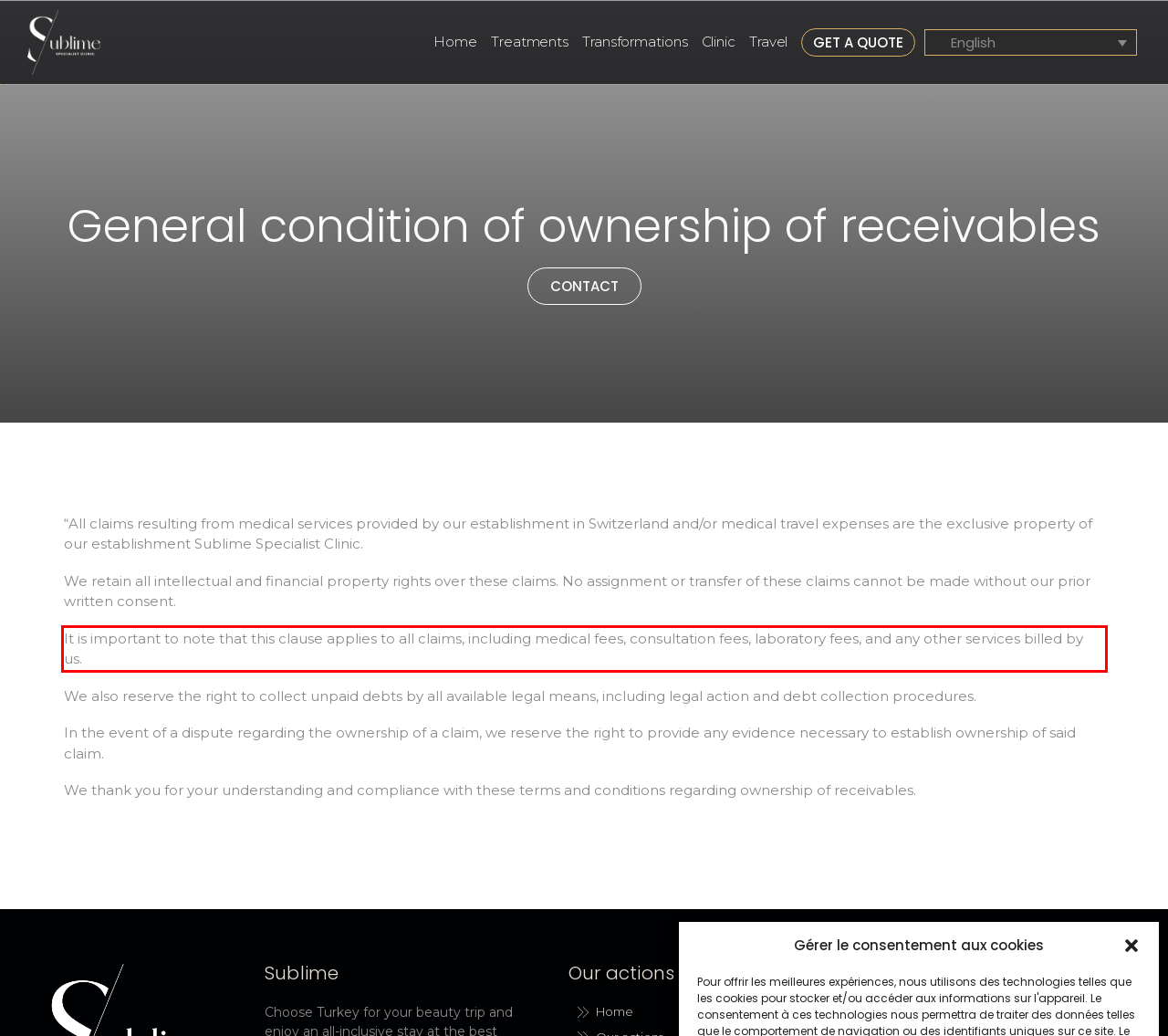Please use OCR to extract the text content from the red bounding box in the provided webpage screenshot.

It is important to note that this clause applies to all claims, including medical fees, consultation fees, laboratory fees, and any other services billed by us.